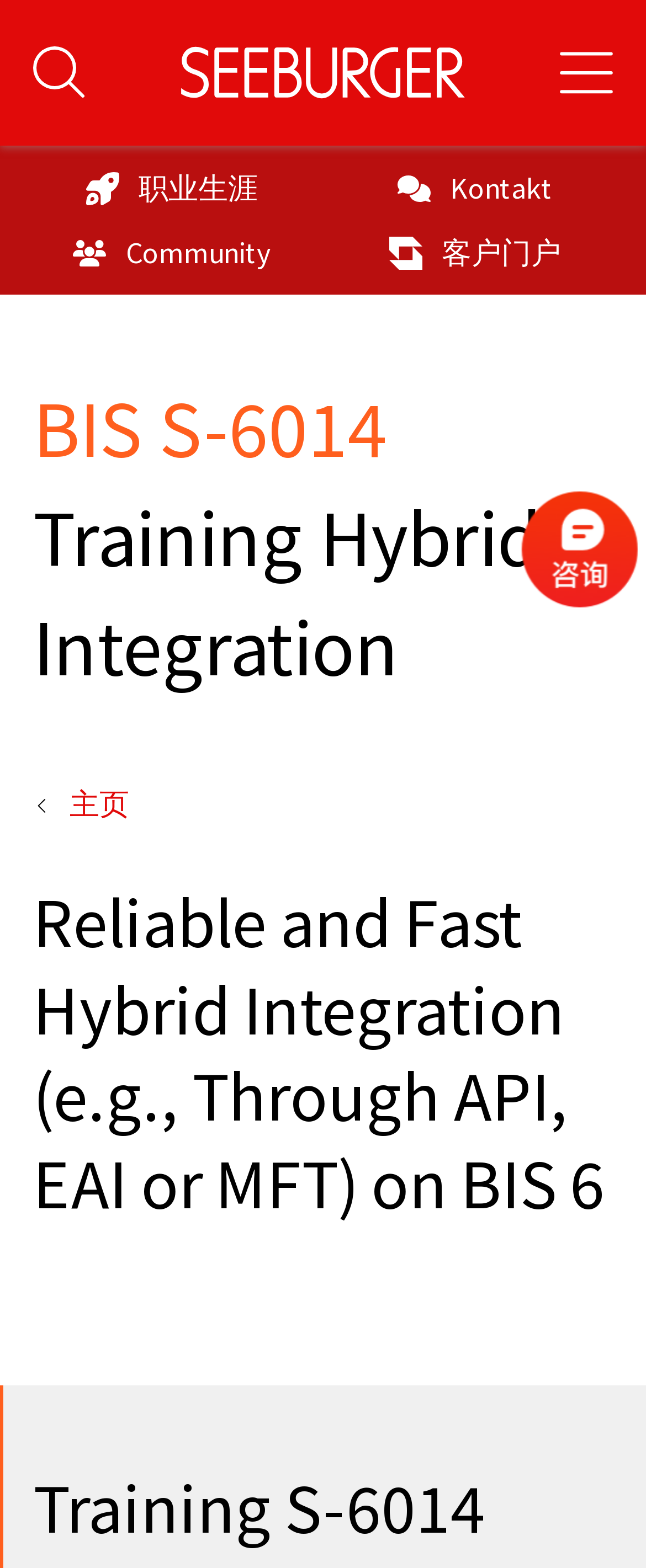What is the topic of the training S-6014?
Refer to the image and give a detailed response to the question.

I found the answer by looking at the heading 'Training S-6014' and its surrounding context, which suggests that the training is about Hybrid Integration, specifically on BIS 6.